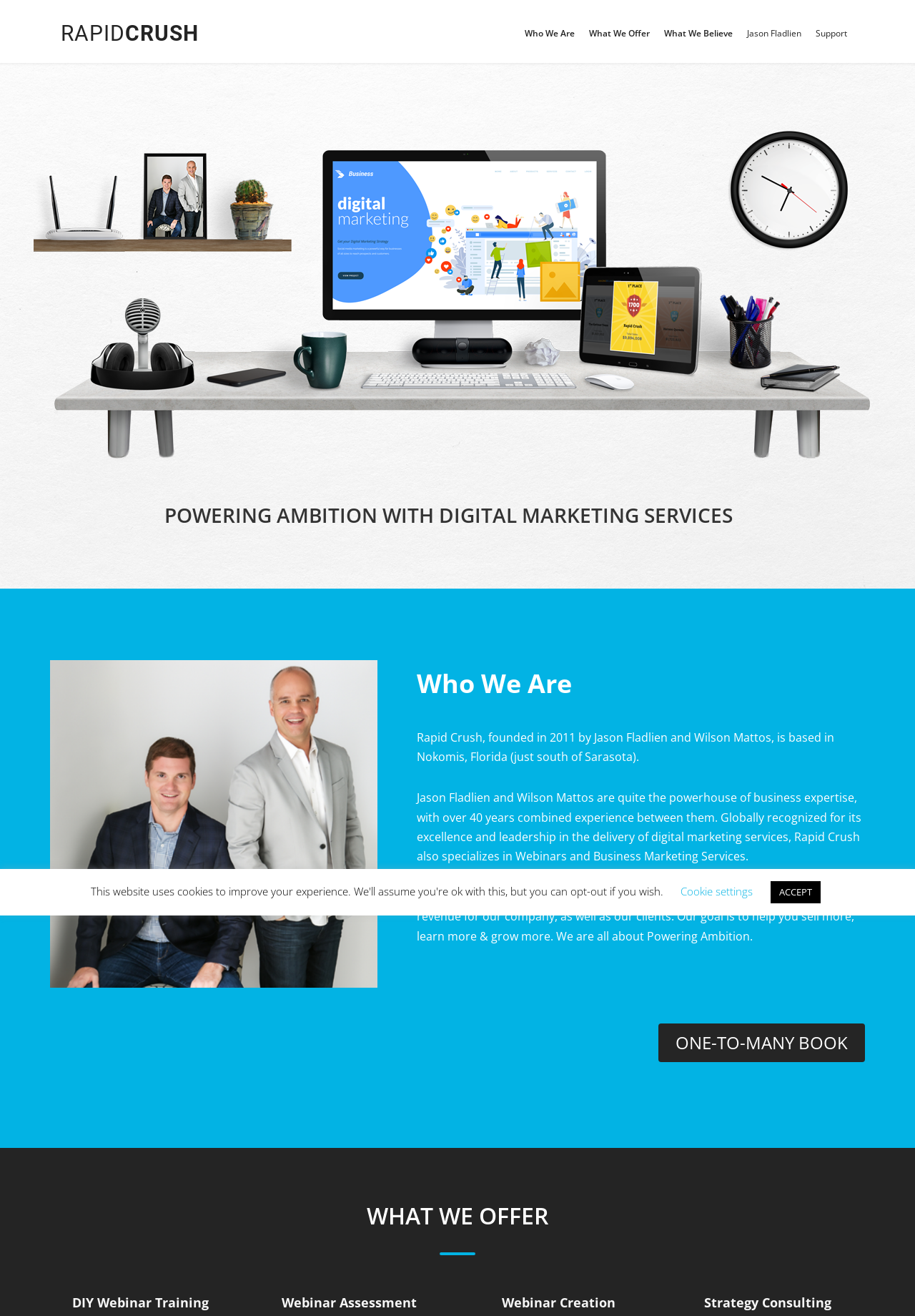Please specify the bounding box coordinates of the element that should be clicked to execute the given instruction: 'Learn more about cleaning process'. Ensure the coordinates are four float numbers between 0 and 1, expressed as [left, top, right, bottom].

None